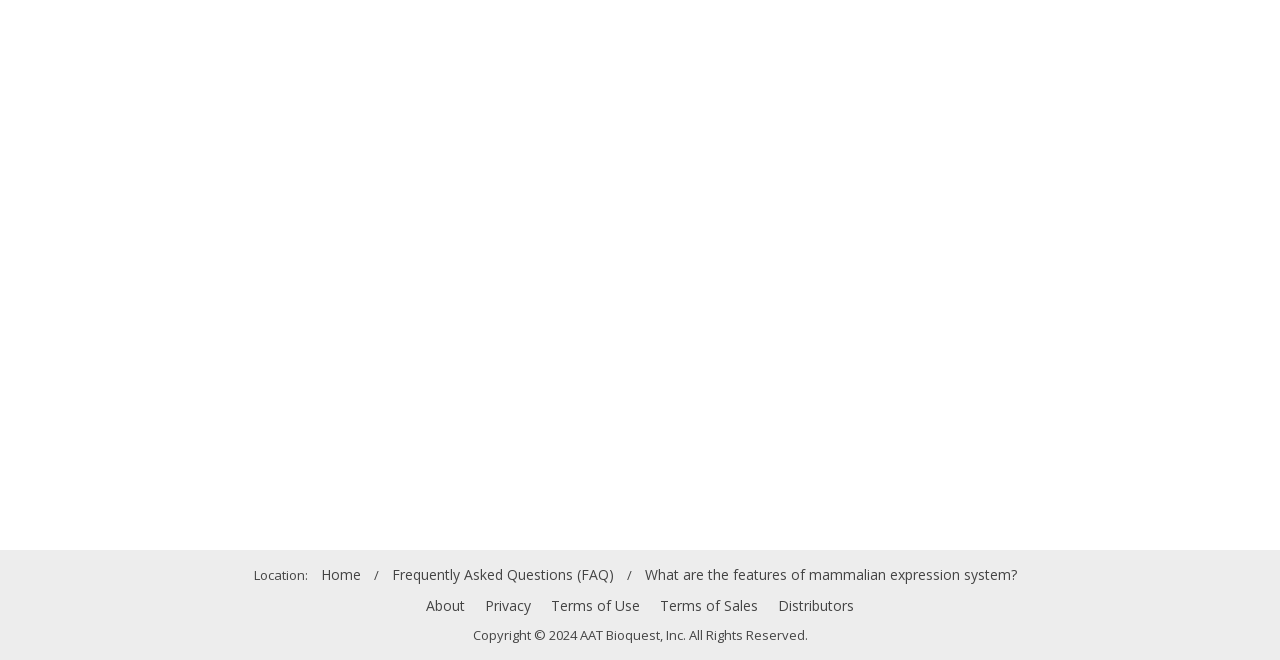Extract the bounding box for the UI element that matches this description: "Frequently Asked Questions (FAQ)".

[0.306, 0.849, 0.479, 0.893]